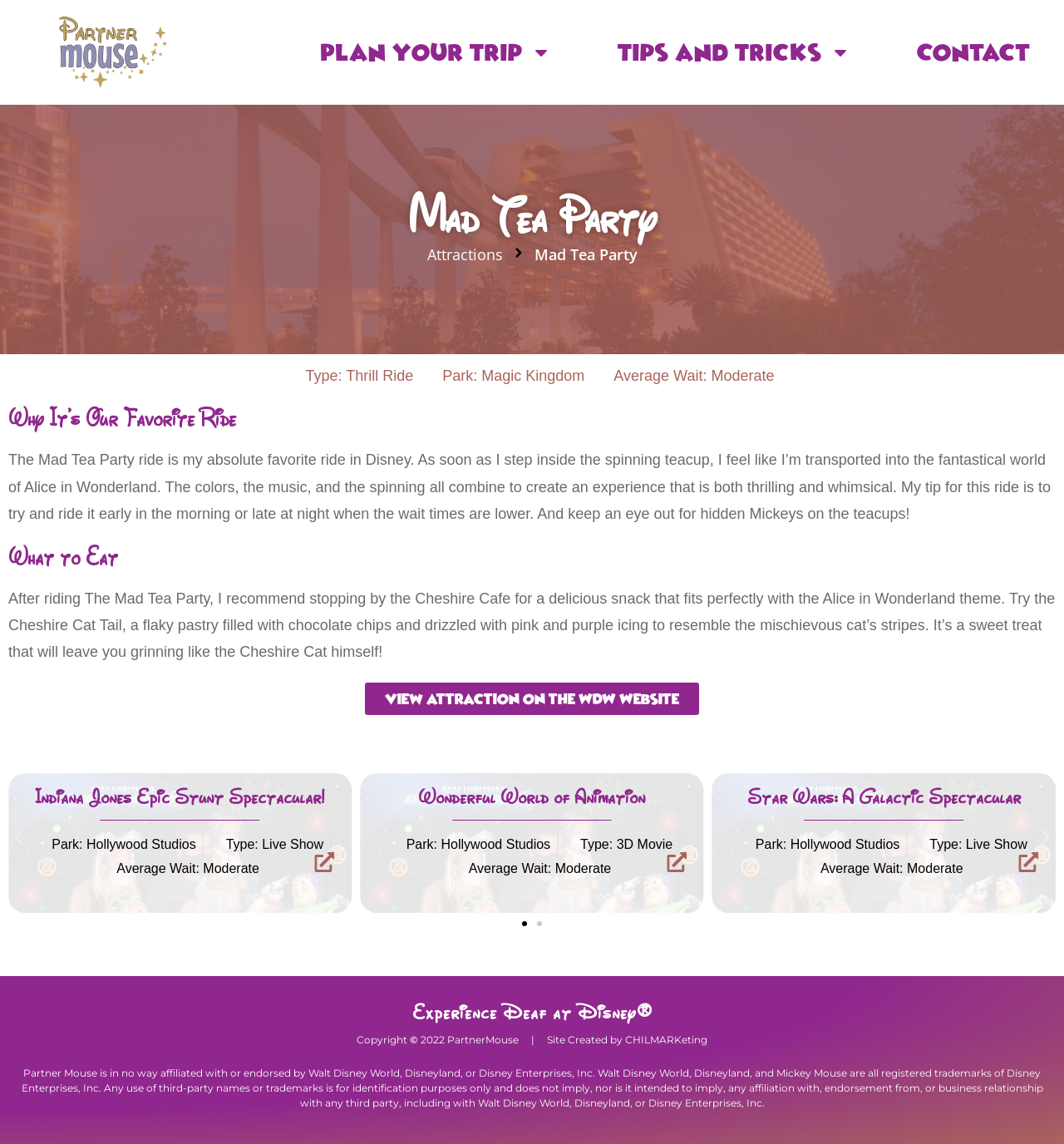Find the bounding box coordinates of the clickable area required to complete the following action: "View the 'Wonderful World of Animation' attraction".

[0.393, 0.684, 0.607, 0.707]